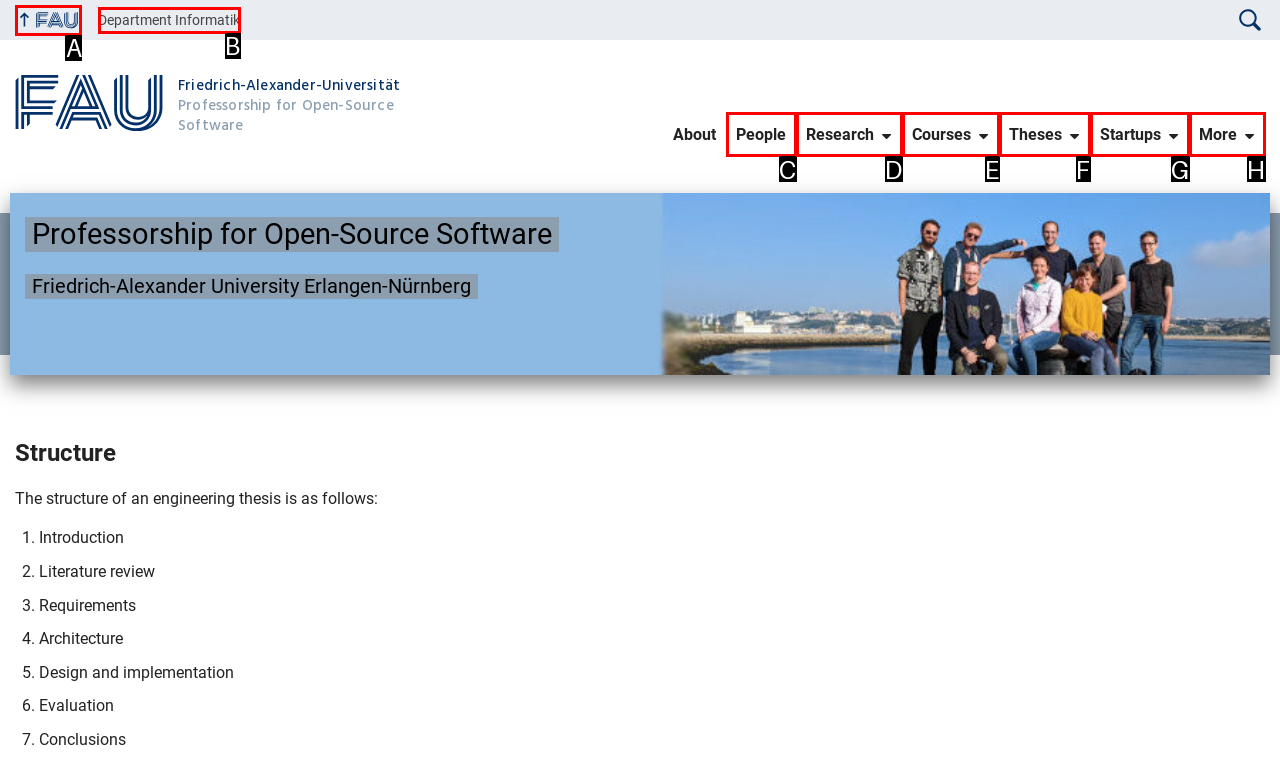Identify the HTML element to click to execute this task: Go to the central FAU website Respond with the letter corresponding to the proper option.

A